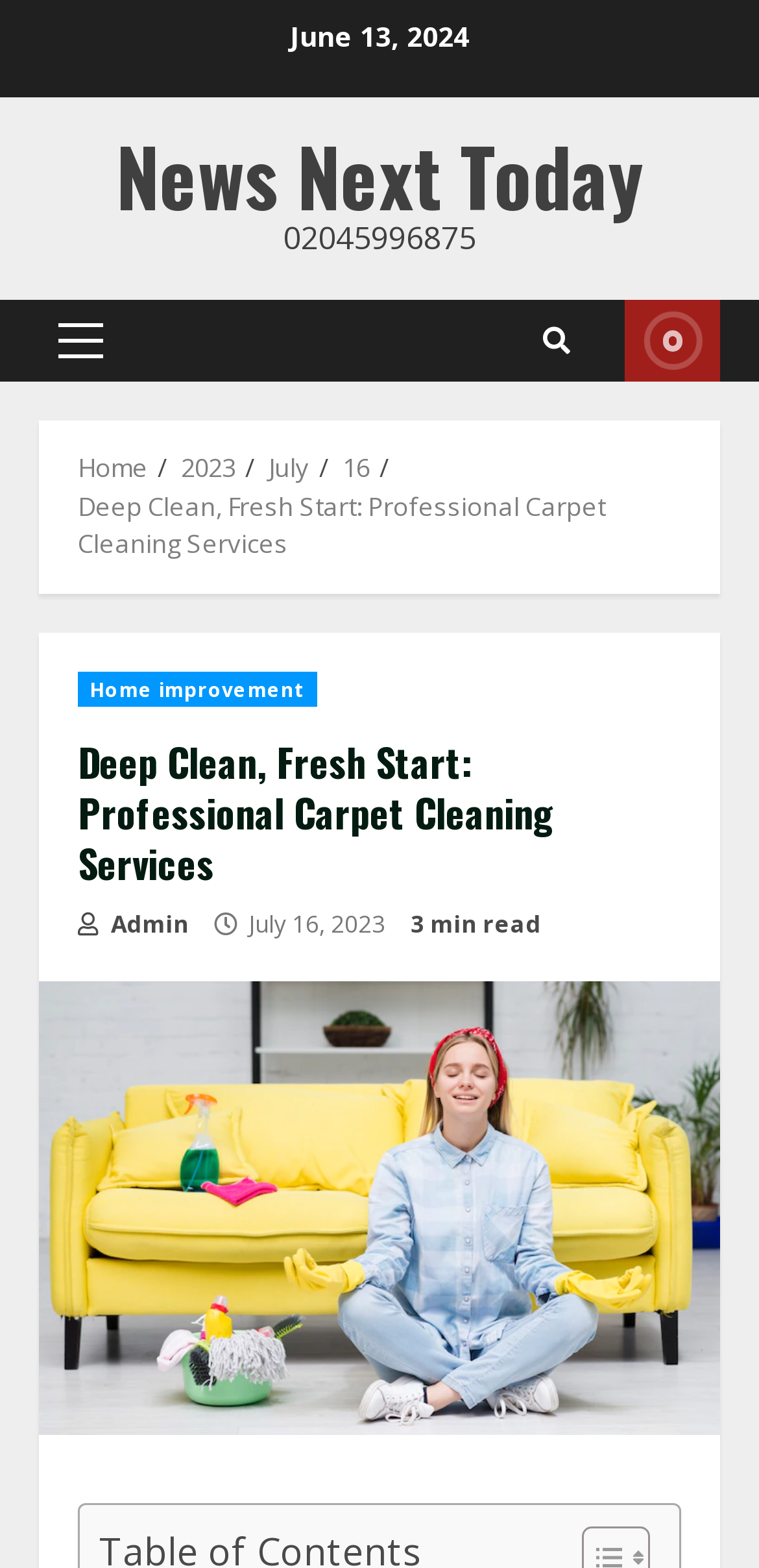Using the information from the screenshot, answer the following question thoroughly:
How many links are present in the breadcrumbs navigation?

I counted the number of links present in the breadcrumbs navigation element with bounding box coordinates [0.103, 0.287, 0.897, 0.359]. There are 5 links: 'Home', '2023', 'July', '16', and 'Deep Clean, Fresh Start: Professional Carpet Cleaning Services'.